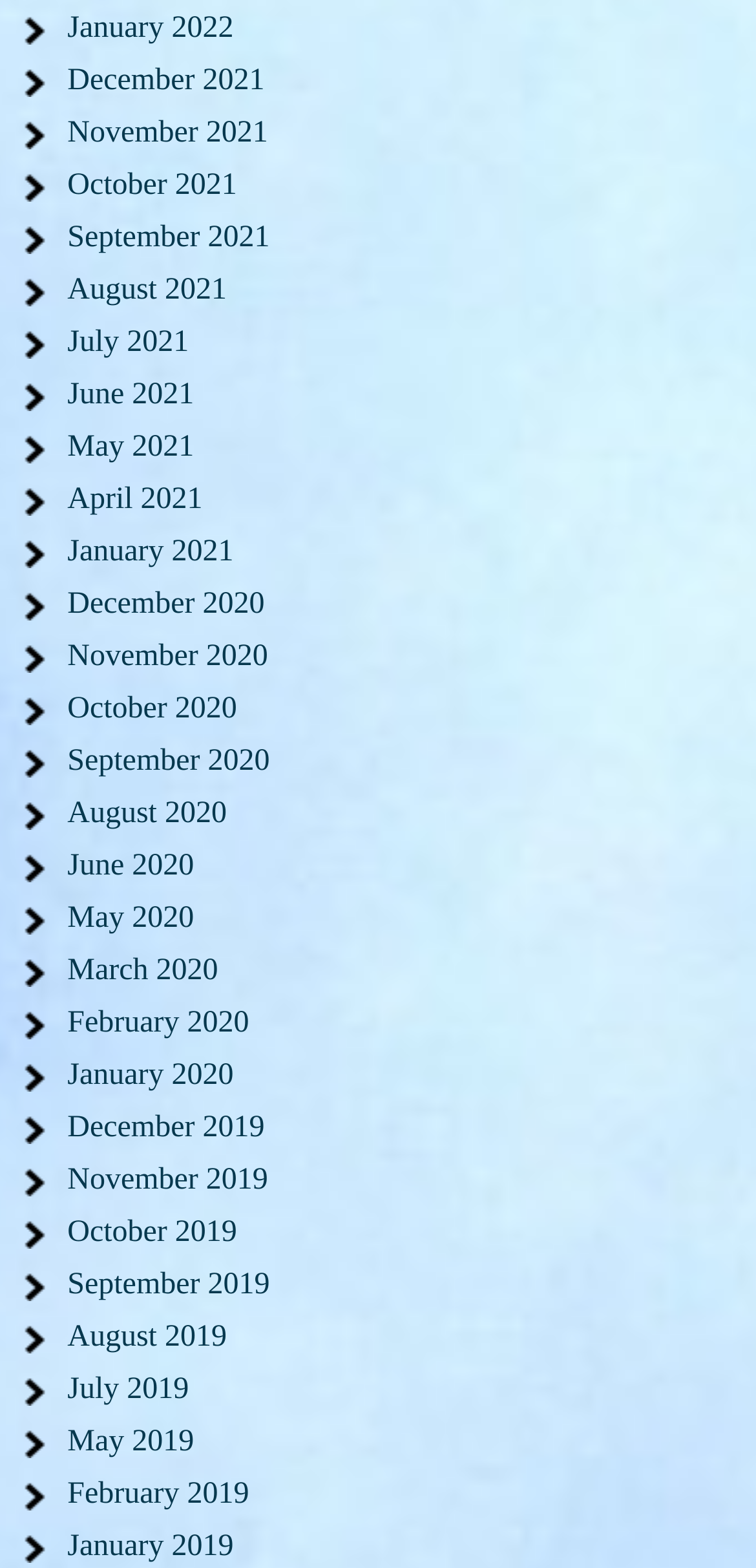Carefully observe the image and respond to the question with a detailed answer:
How many months are listed in 2020?

I counted the number of links that correspond to months in 2020, which are December 2020, November 2020, October 2020, September 2020, and June 2020, totaling 5 months.